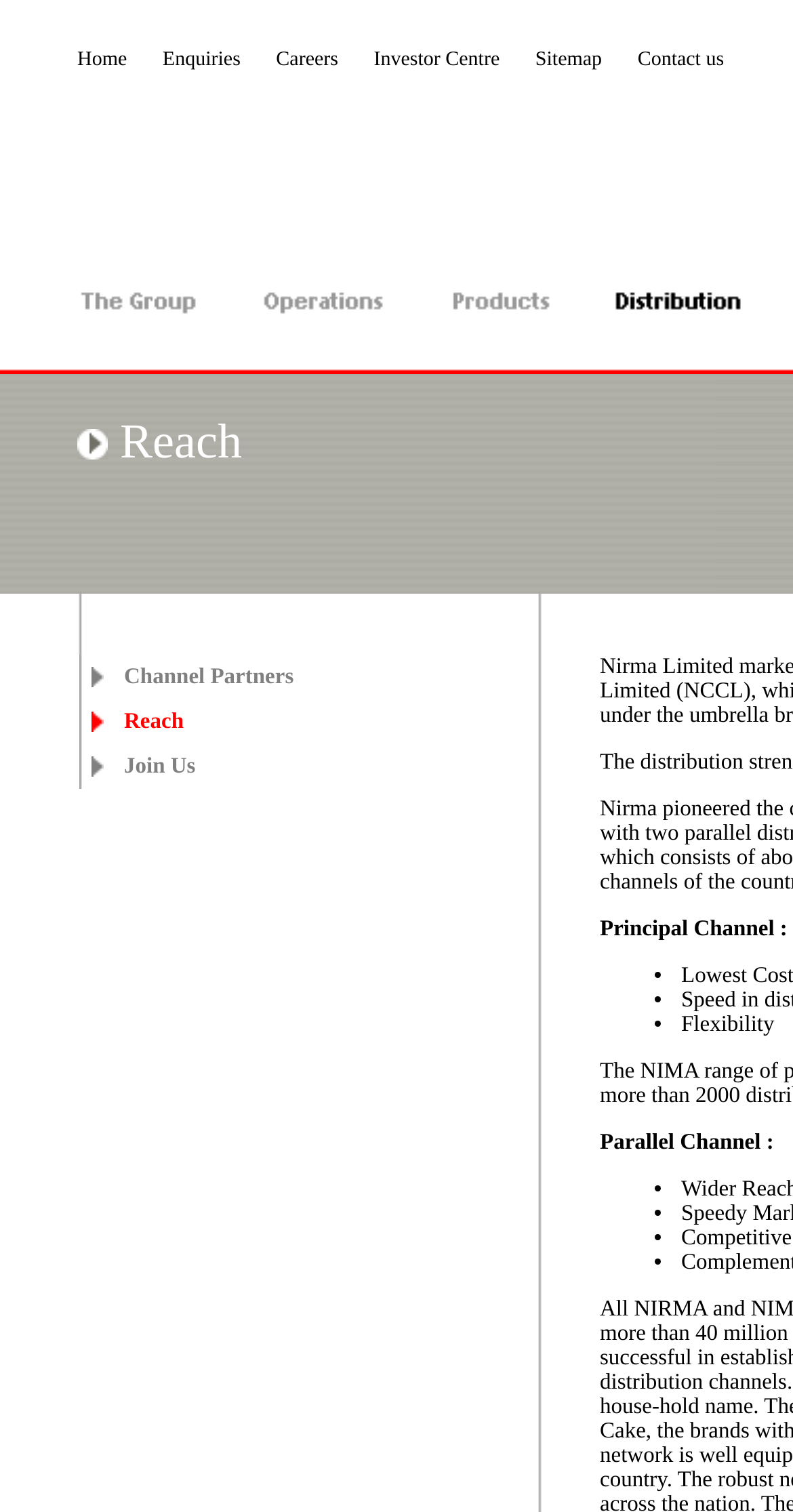Provide the bounding box coordinates of the section that needs to be clicked to accomplish the following instruction: "Learn about distribution."

[0.744, 0.206, 0.969, 0.229]